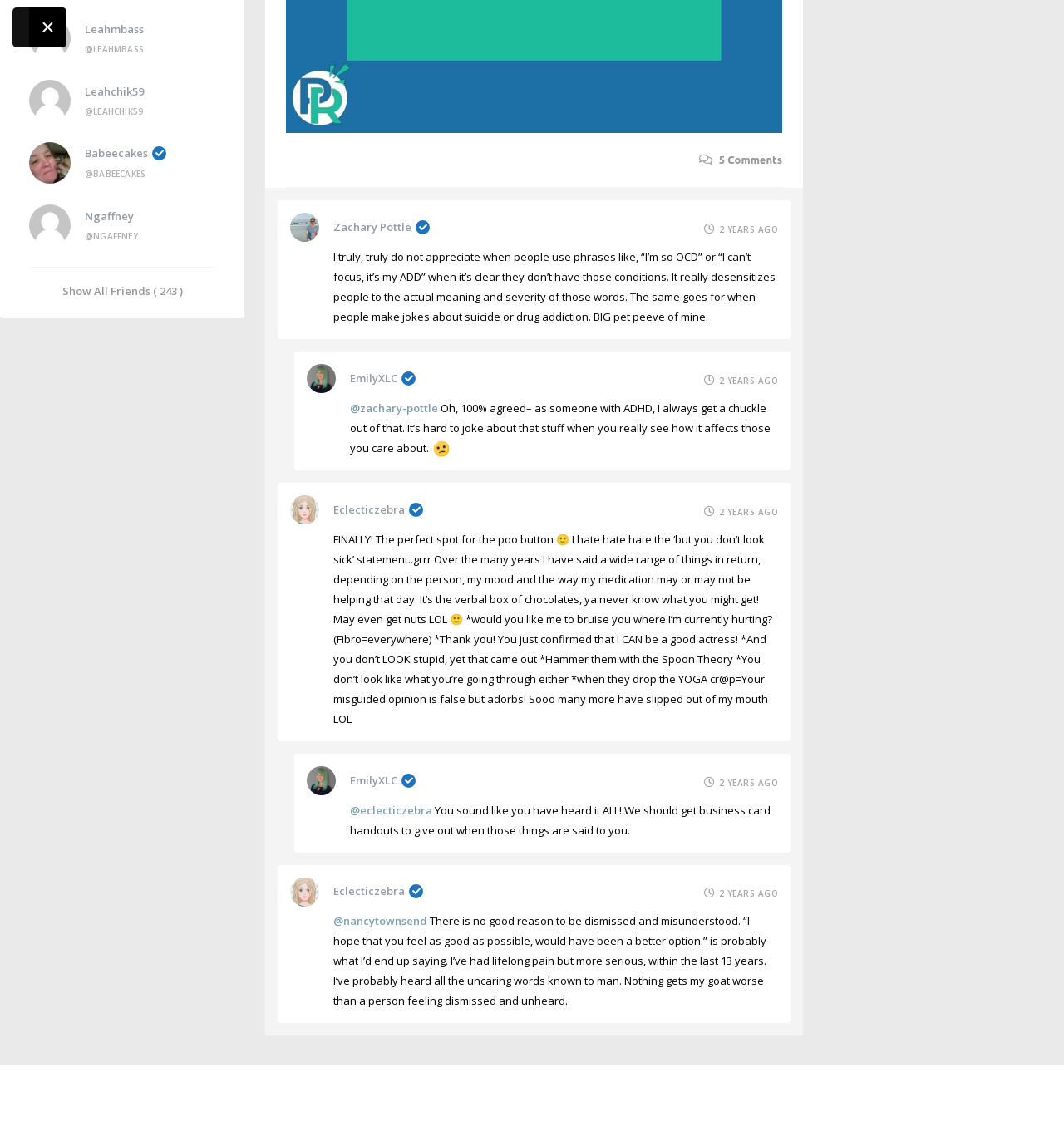From the webpage screenshot, predict the bounding box coordinates (top-left x, top-left y, bottom-right x, bottom-right y) for the UI element described here: parent_node: Ngaffney

[0.027, 0.18, 0.066, 0.216]